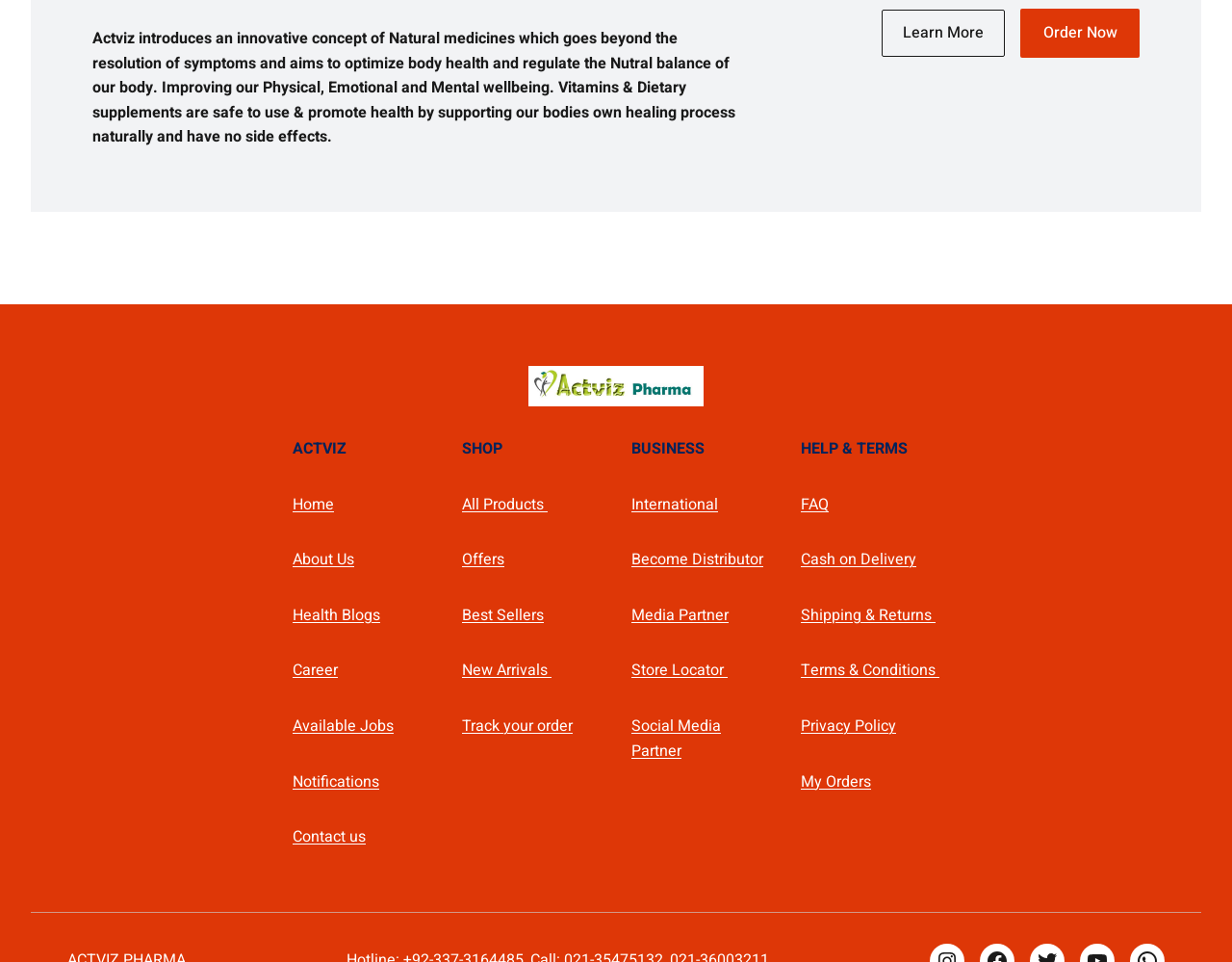Please identify the bounding box coordinates of where to click in order to follow the instruction: "go to Freelance Traveller Home Page".

None